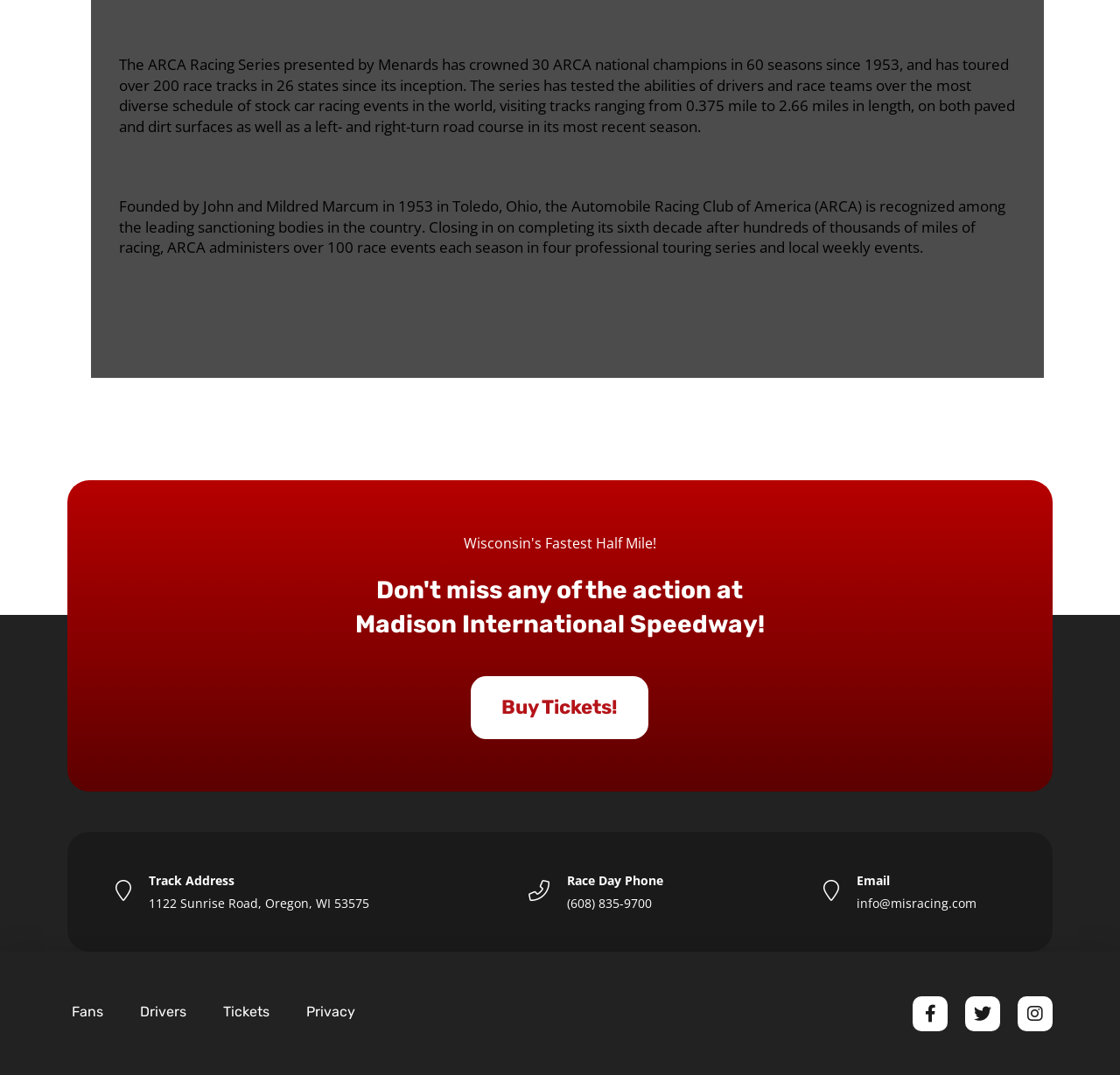From the webpage screenshot, predict the bounding box coordinates (top-left x, top-left y, bottom-right x, bottom-right y) for the UI element described here: National Novel Writing Month

None